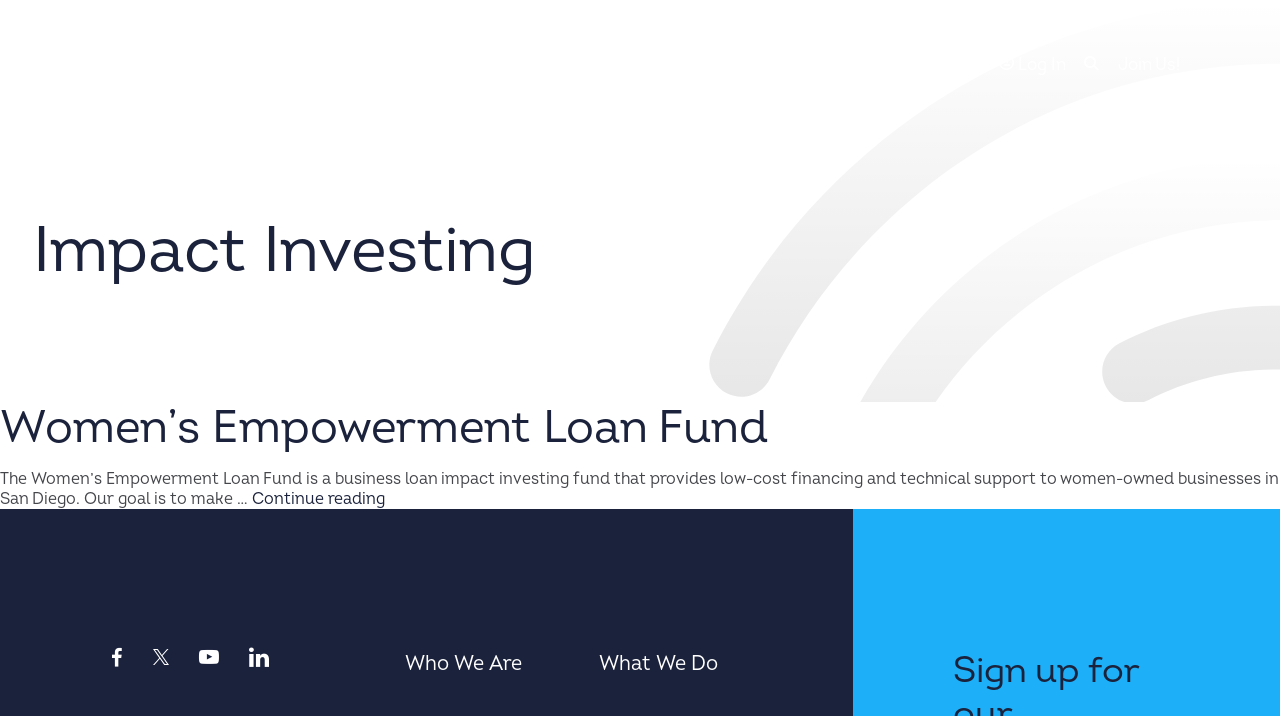Please locate the clickable area by providing the bounding box coordinates to follow this instruction: "Read the article about Women’s Empowerment Loan Fund".

[0.0, 0.557, 0.6, 0.637]